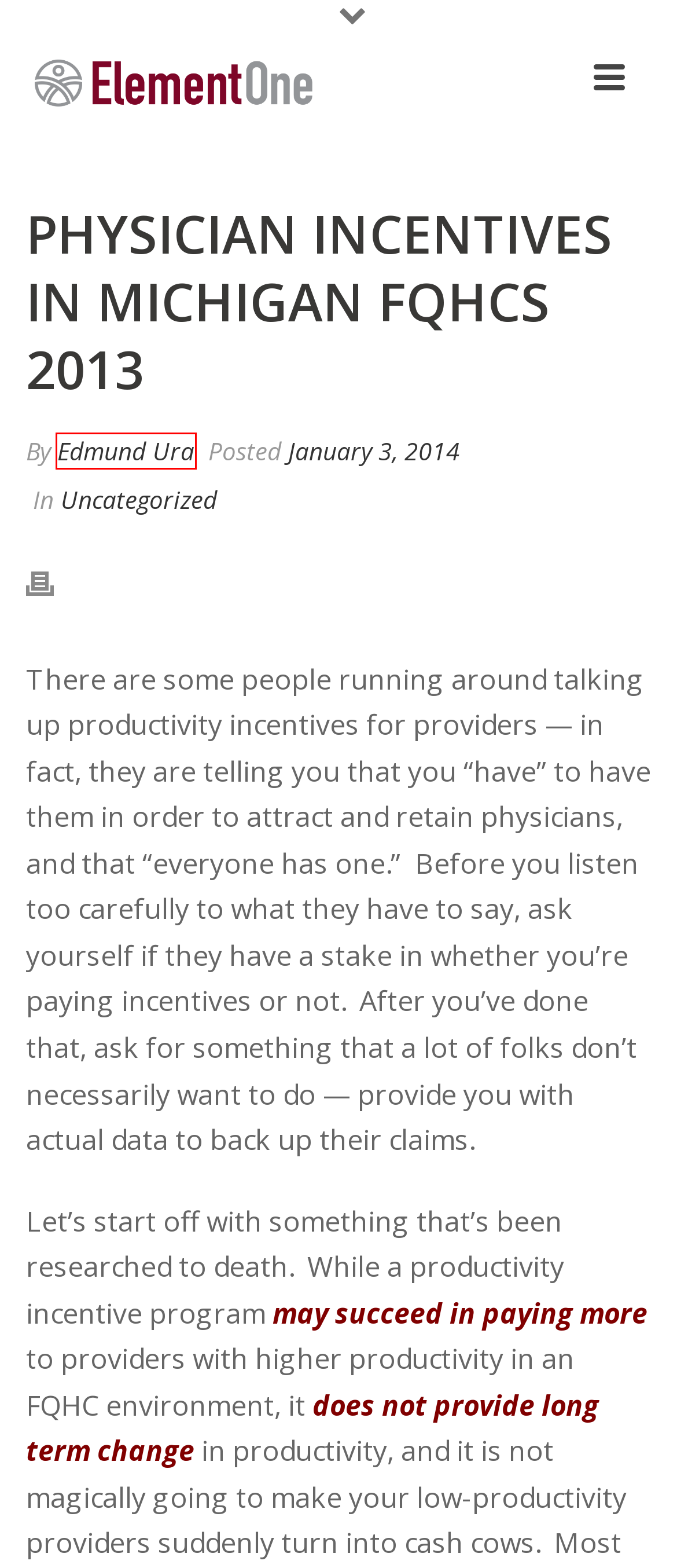Look at the given screenshot of a webpage with a red rectangle bounding box around a UI element. Pick the description that best matches the new webpage after clicking the element highlighted. The descriptions are:
A. Our Survey Program - Element One
B. January, 2014 - Element One
C. Uncategorized - Element One
D. Organization Design - Element One
E. chief executive officer - Element One
F. Edmund Ura, Author at Element One
G. fqhc compensation - Element One
H. Program Implementation - Element One

F